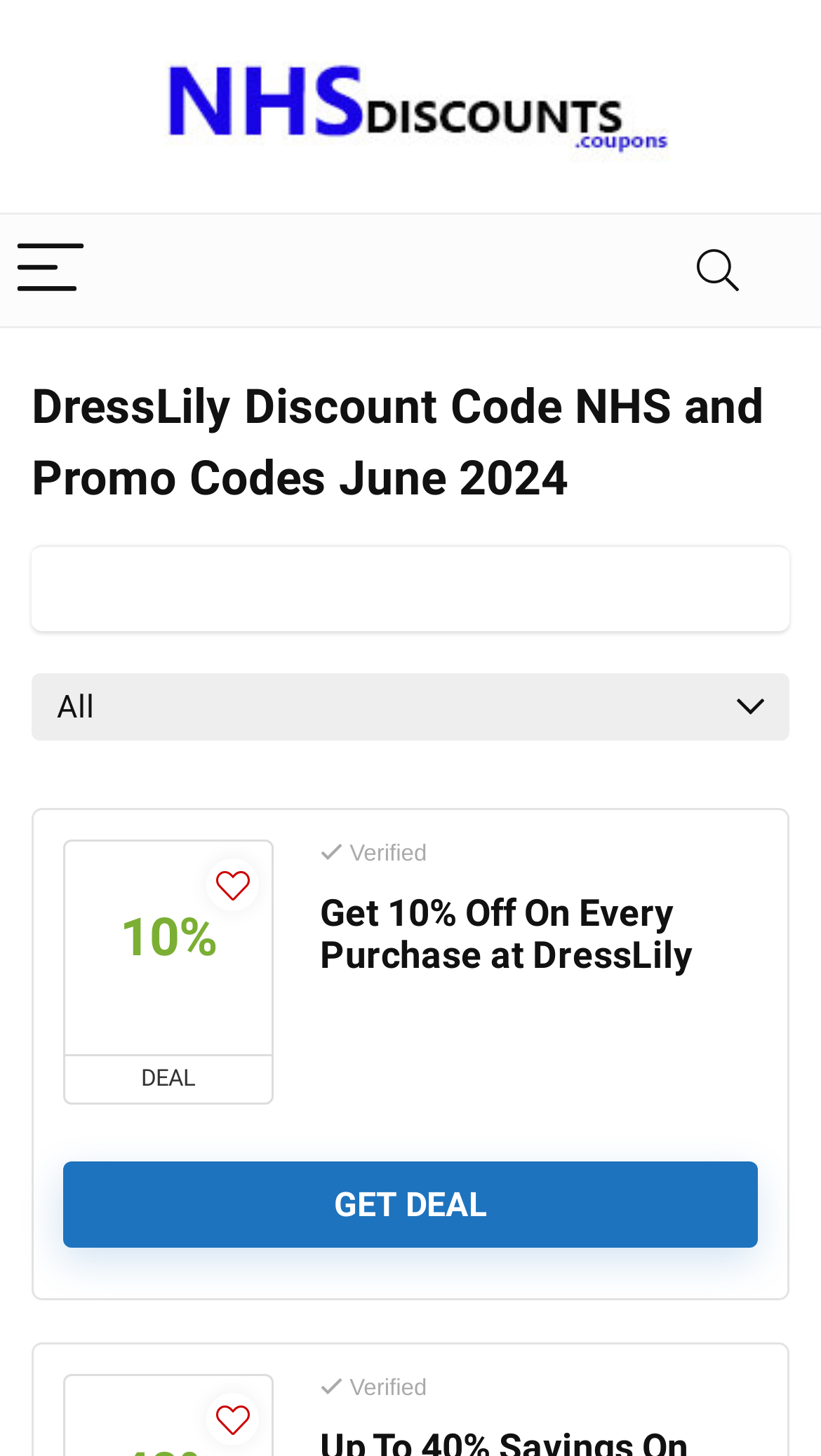Examine the image and give a thorough answer to the following question:
What is the status of the discount codes?

The webpage contains multiple instances of the text 'Verified' next to the discount codes, indicating that the codes have been verified and are likely to be valid.